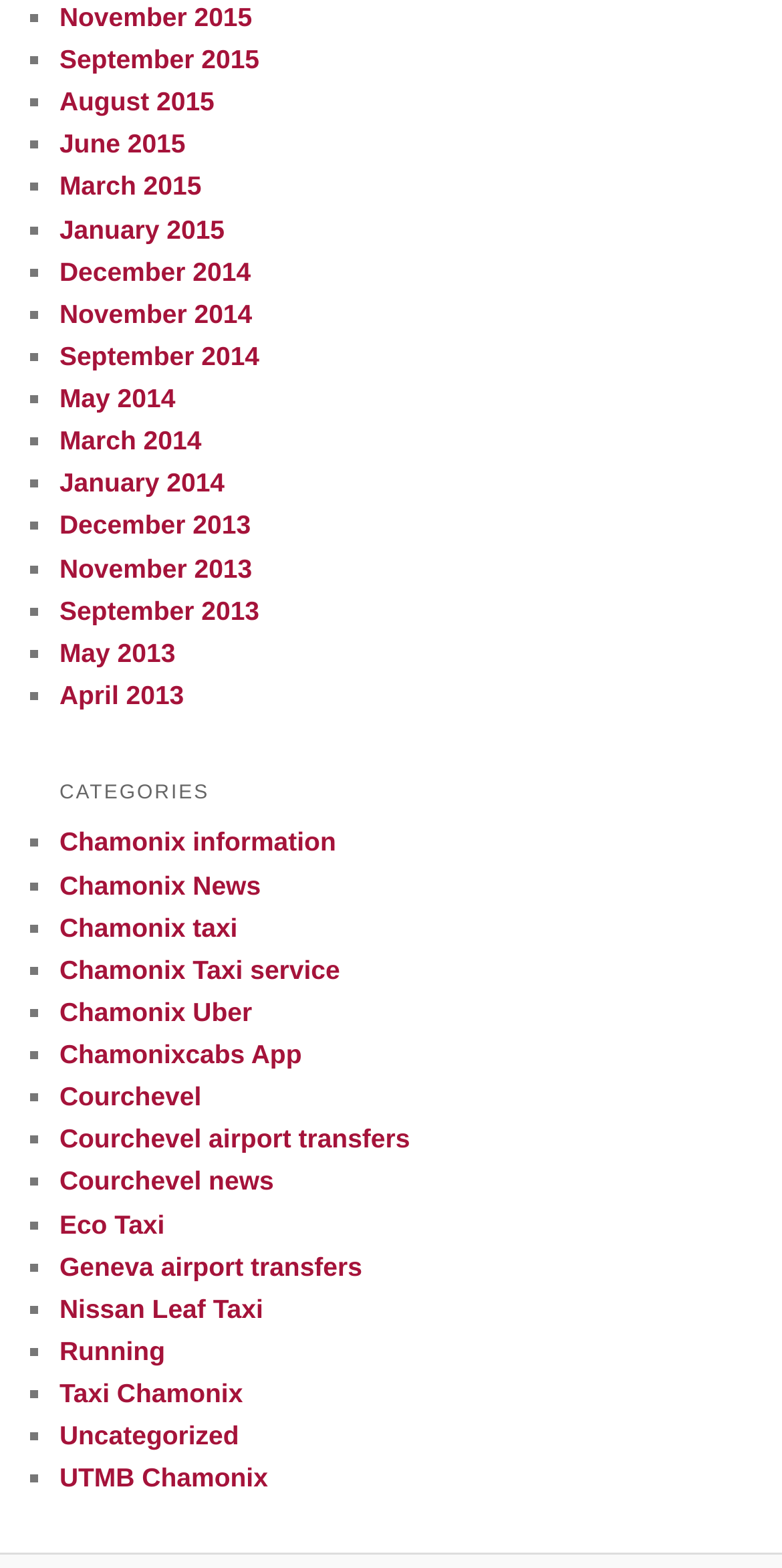What is the earliest month listed?
Using the information from the image, give a concise answer in one word or a short phrase.

January 2013